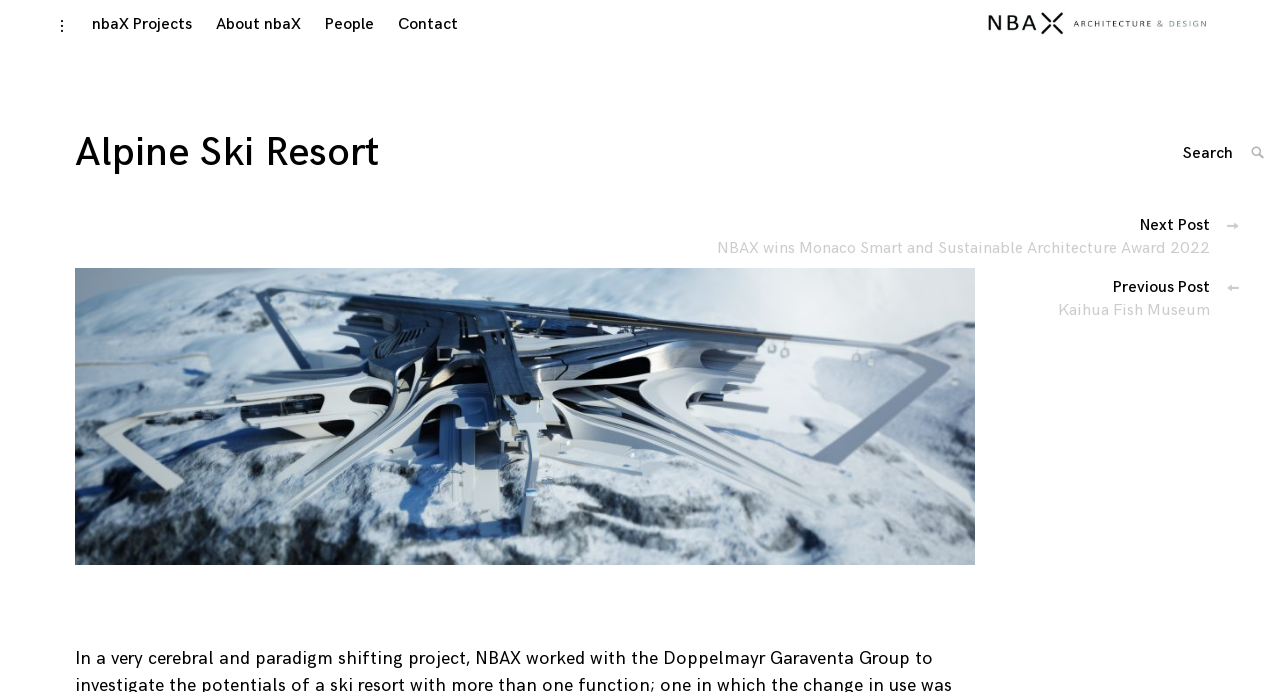What is the name of the ski resort?
Provide an in-depth and detailed explanation in response to the question.

The question asks for the name of the ski resort, which can be found in the heading element with the text 'Alpine Ski Resort'.